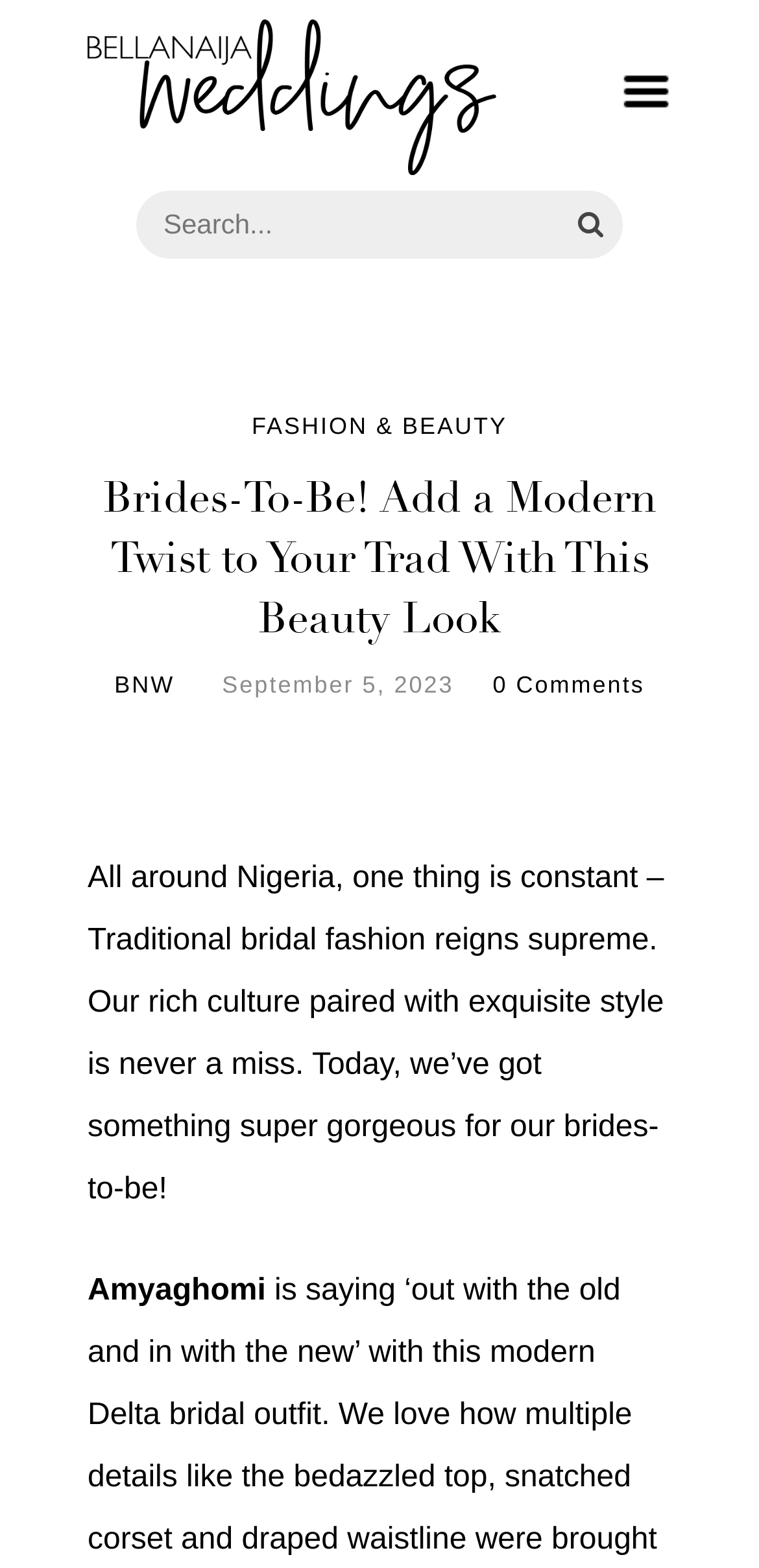Provide the bounding box coordinates of the HTML element described as: "BNW". The bounding box coordinates should be four float numbers between 0 and 1, i.e., [left, top, right, bottom].

[0.151, 0.429, 0.23, 0.446]